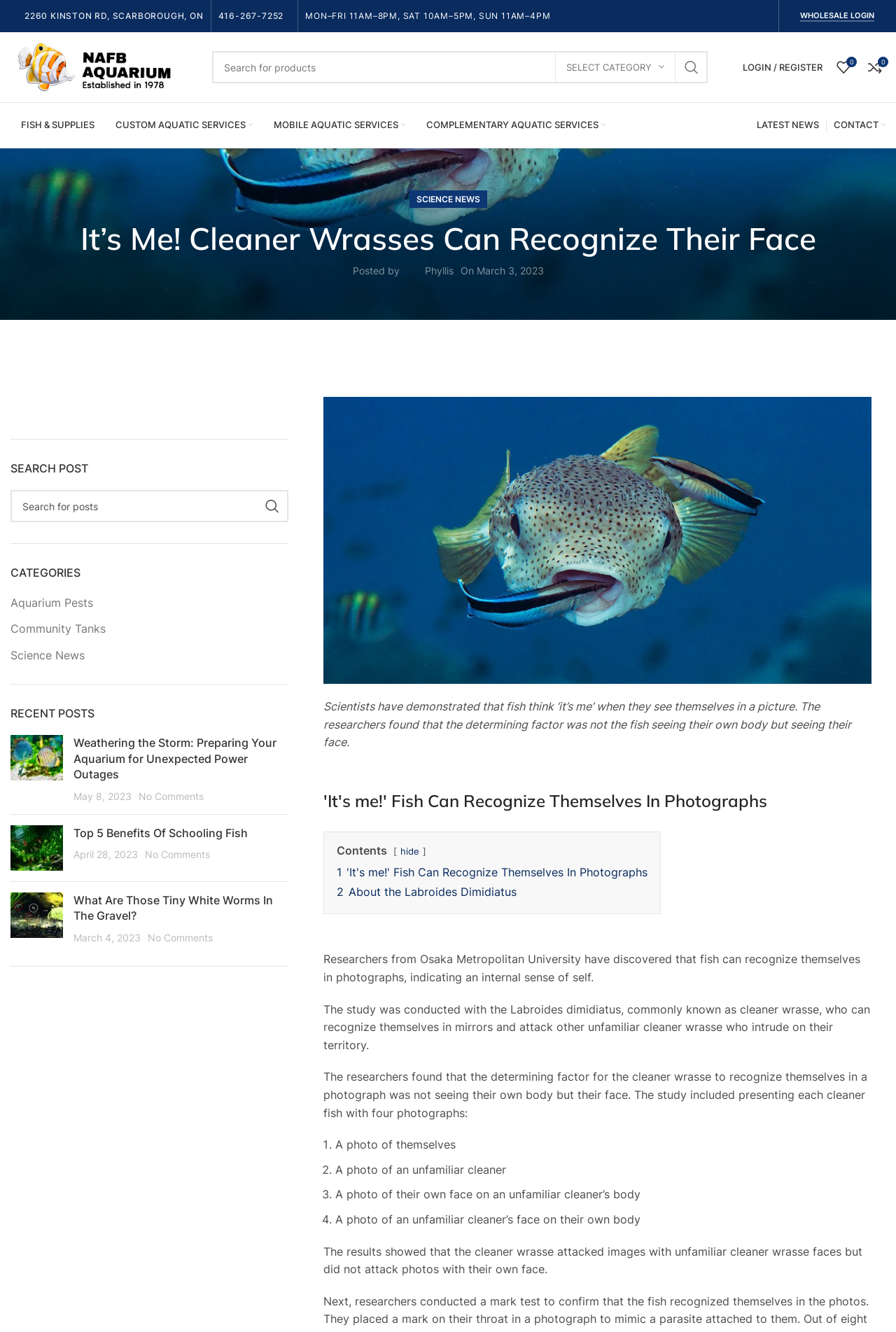Find the bounding box coordinates of the clickable area that will achieve the following instruction: "Login or register".

[0.821, 0.04, 0.926, 0.061]